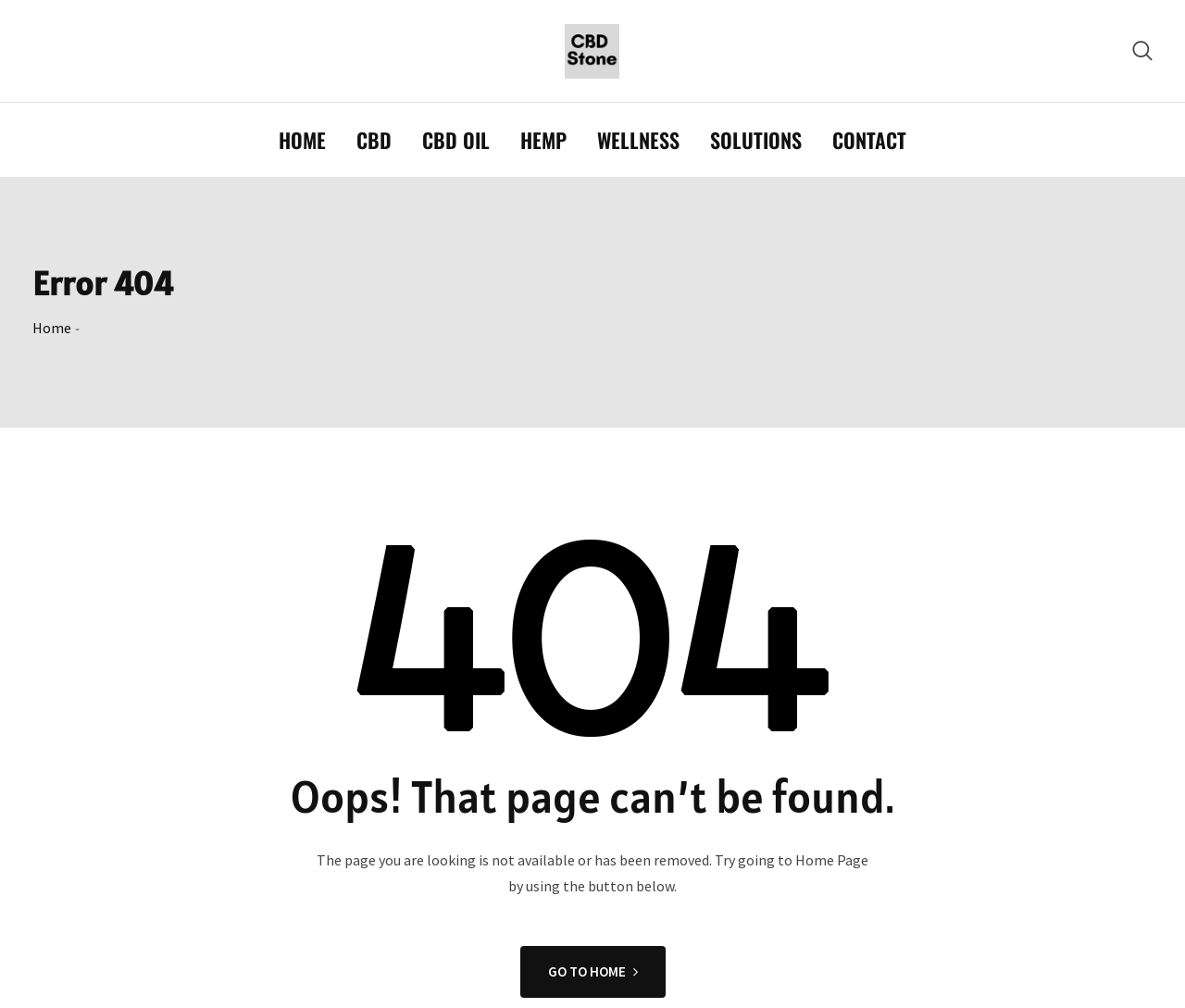Please determine the bounding box coordinates of the clickable area required to carry out the following instruction: "go to home page". The coordinates must be four float numbers between 0 and 1, represented as [left, top, right, bottom].

[0.027, 0.316, 0.06, 0.335]